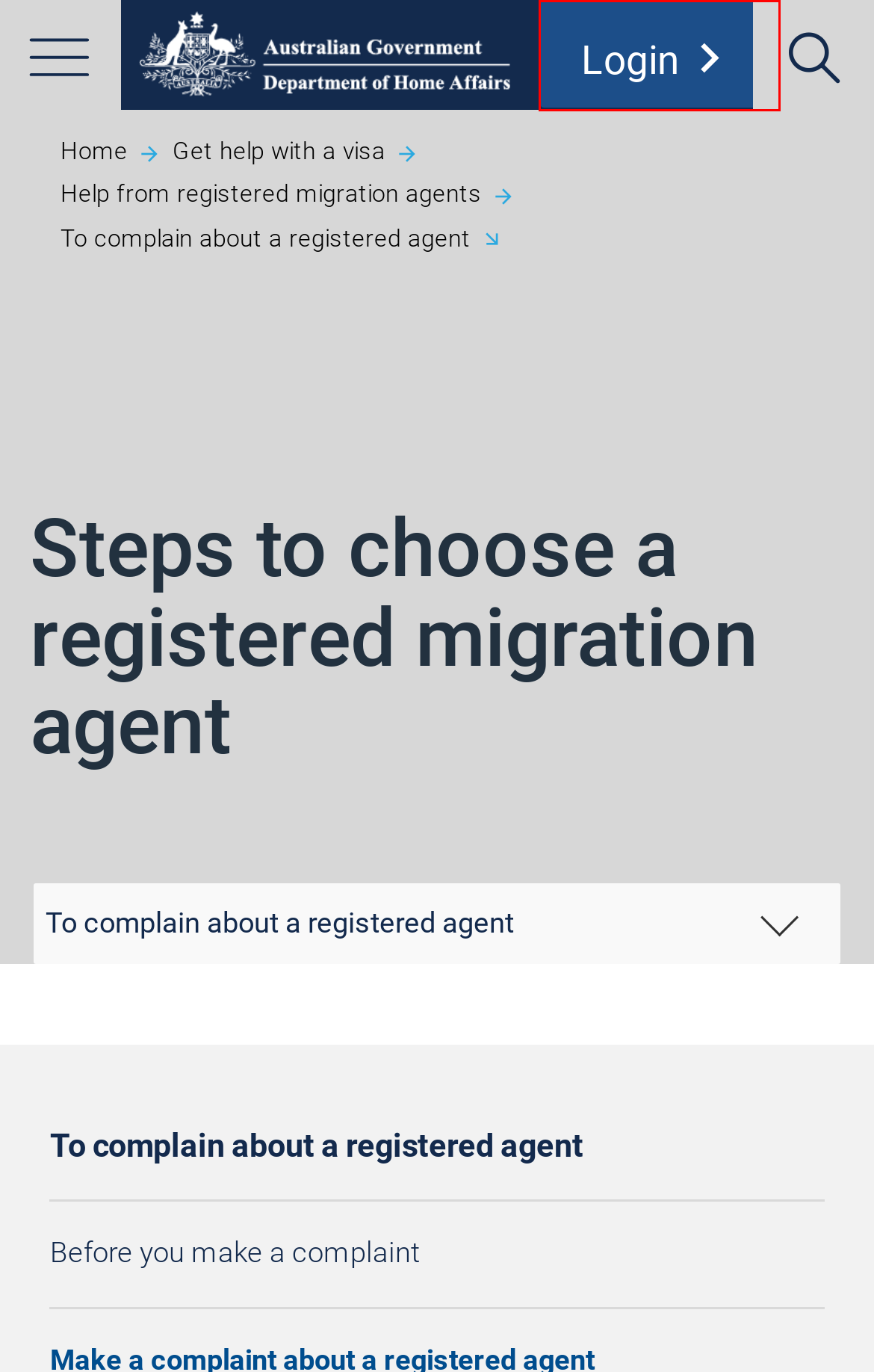You have a screenshot of a webpage with an element surrounded by a red bounding box. Choose the webpage description that best describes the new page after clicking the element inside the red bounding box. Here are the candidates:
A. Department of Home Affairs
B. Cyber and Infrastructure Security Centre
C. Multicultural affairs
D. Border Watch
E. Careers and recruitment
F. Cyber security
G. Home
		 · OMARA Self-Service Portal
H. Our Ministers

G